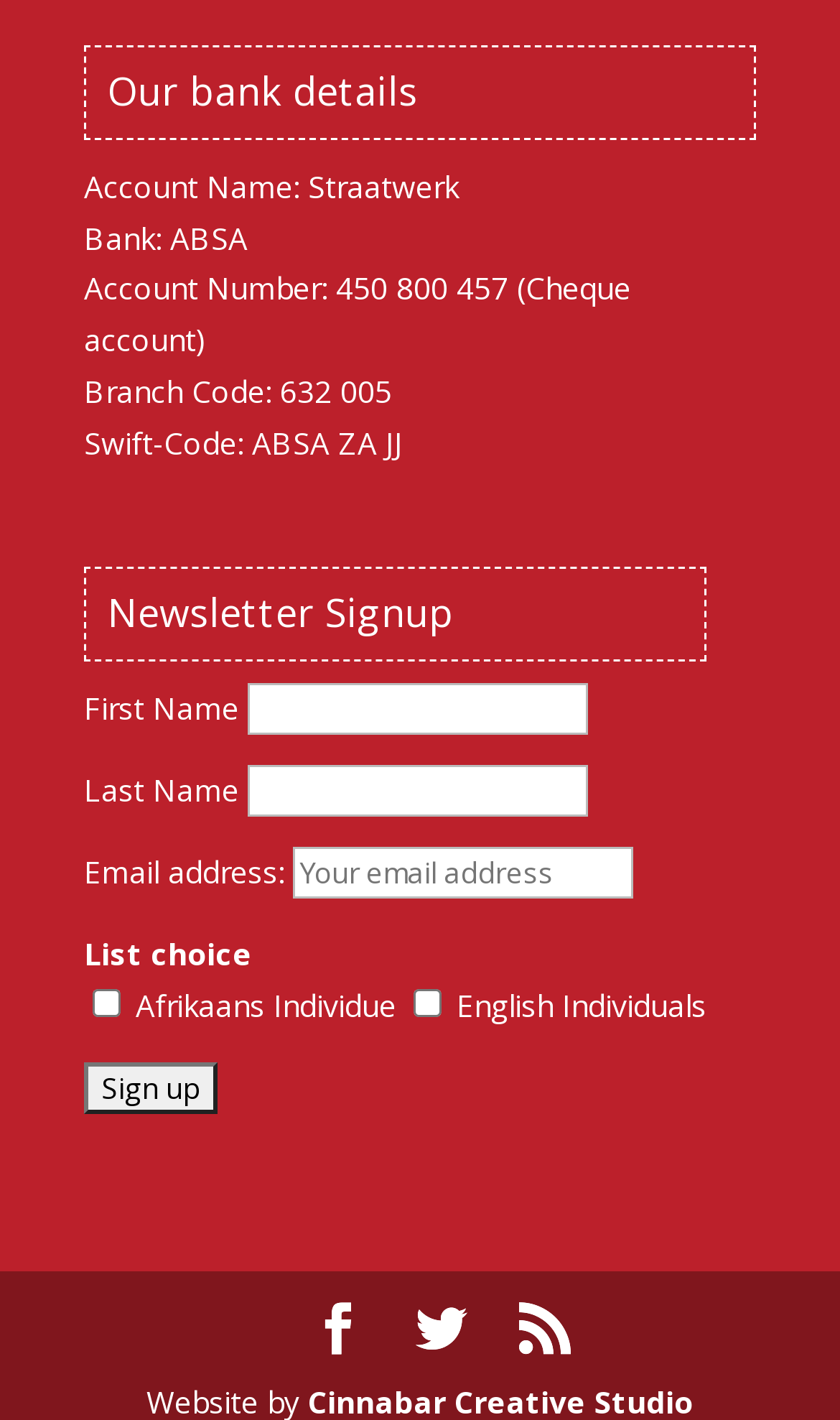Please find and report the bounding box coordinates of the element to click in order to perform the following action: "Enter email address". The coordinates should be expressed as four float numbers between 0 and 1, in the format [left, top, right, bottom].

[0.349, 0.596, 0.754, 0.633]